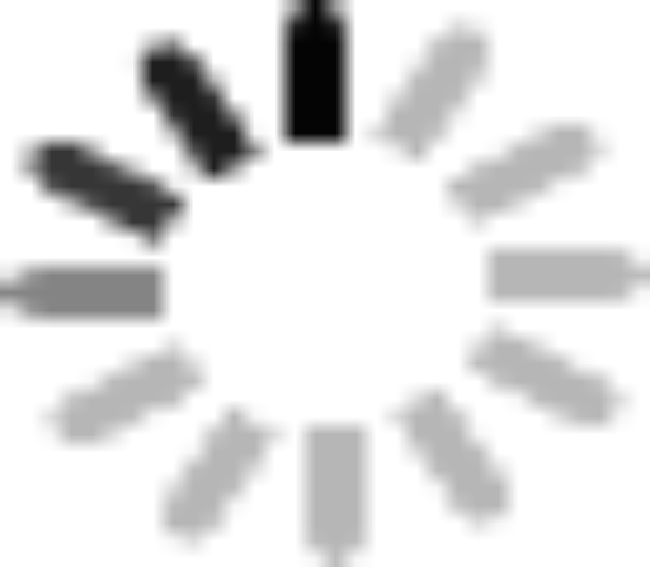Offer a detailed explanation of the image's components.

The image showcases the company profile of Guangzhou Viking Auto Parts Co., Ltd., highlighting their expertise and commitment to quality in the automotive parts industry. The accompanying text emphasizes the company's dedication to delivering high-quality products and excellent customer service. Looking ahead, Guangzhou Viking aims to continue providing reliable, fast, and efficient service, along with innovative solutions in air springs and related products for various types of vehicles, including commercial trucks, trailers, and passenger cars. This image not only reflects the company’s history but also its forward-looking vision in the automotive market.